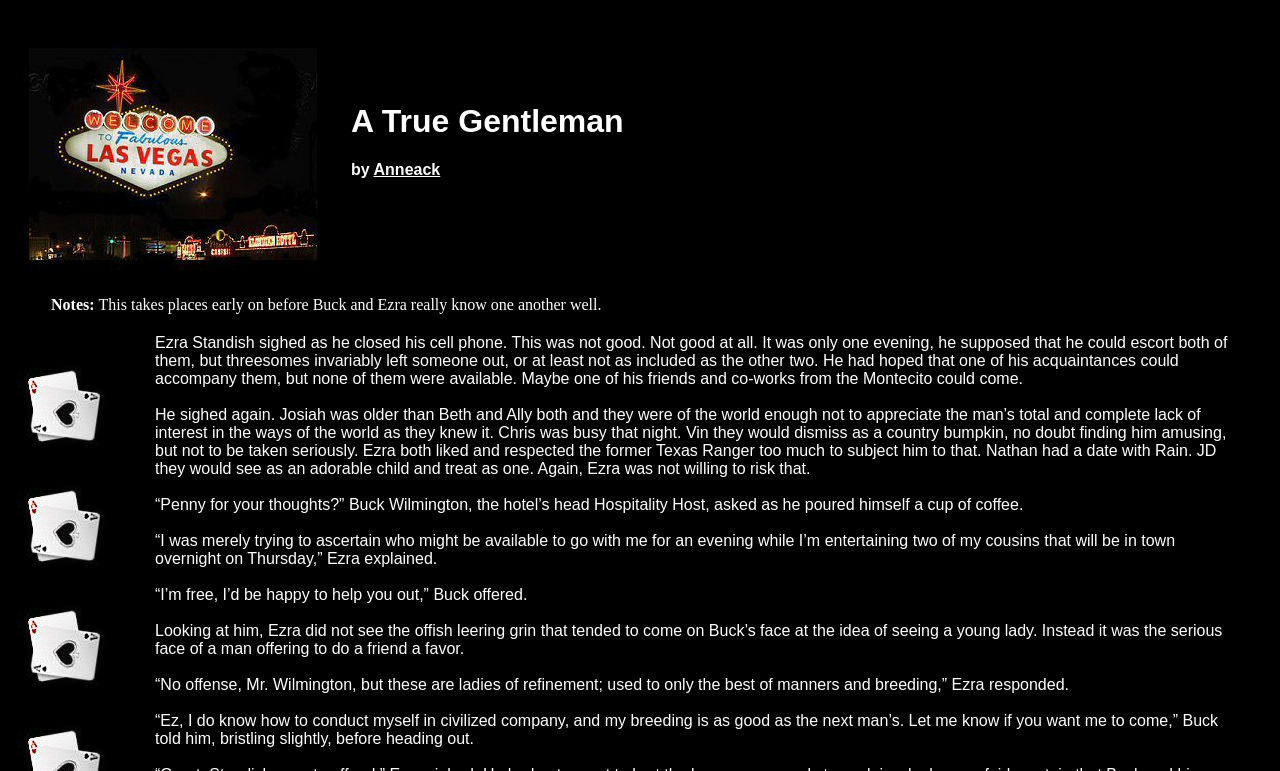What is the relationship between Buck and Ezra?
Look at the image and answer the question with a single word or phrase.

Friends